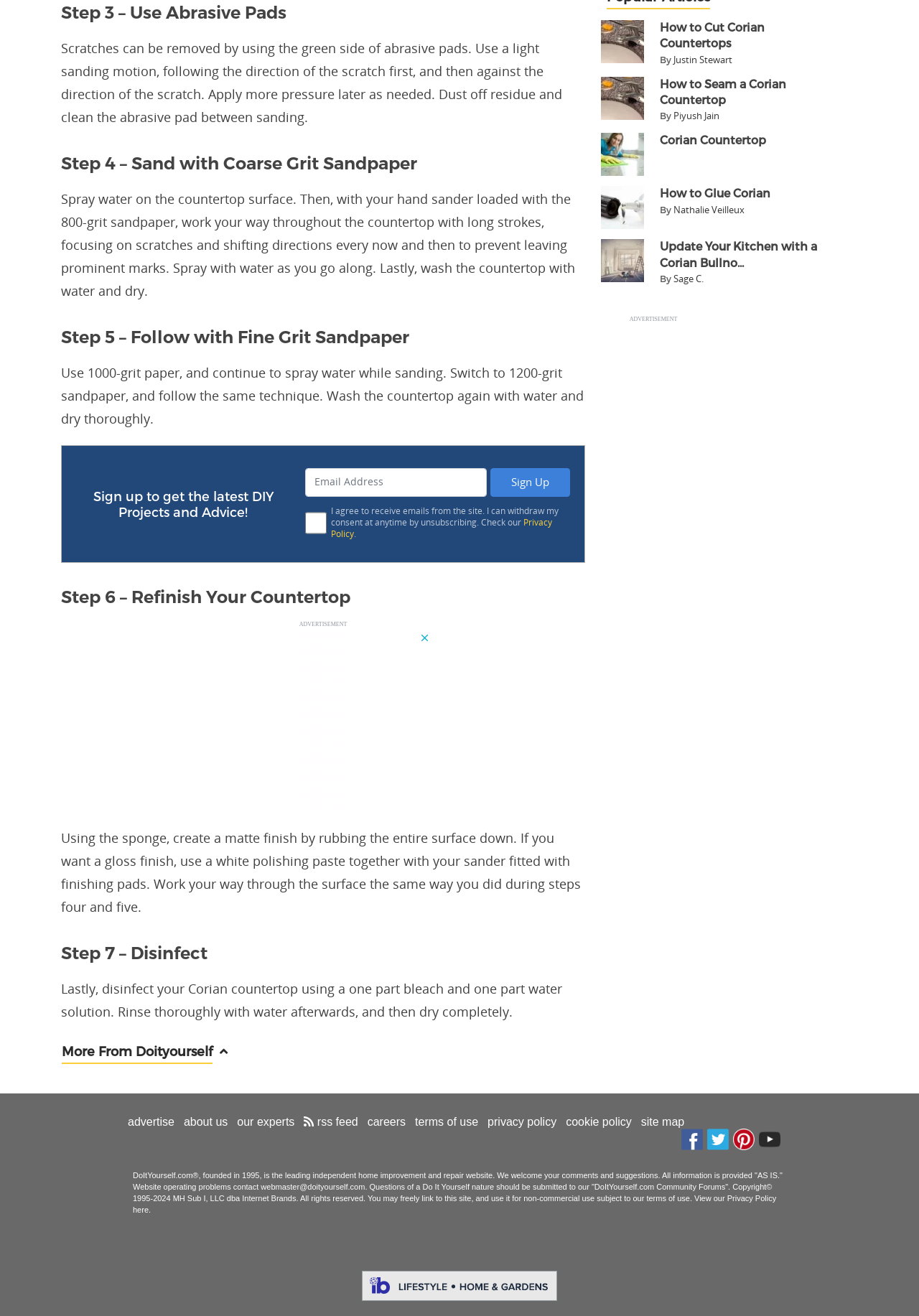Locate the bounding box coordinates of the element that should be clicked to execute the following instruction: "Read the 'Privacy Policy'".

[0.36, 0.392, 0.601, 0.41]